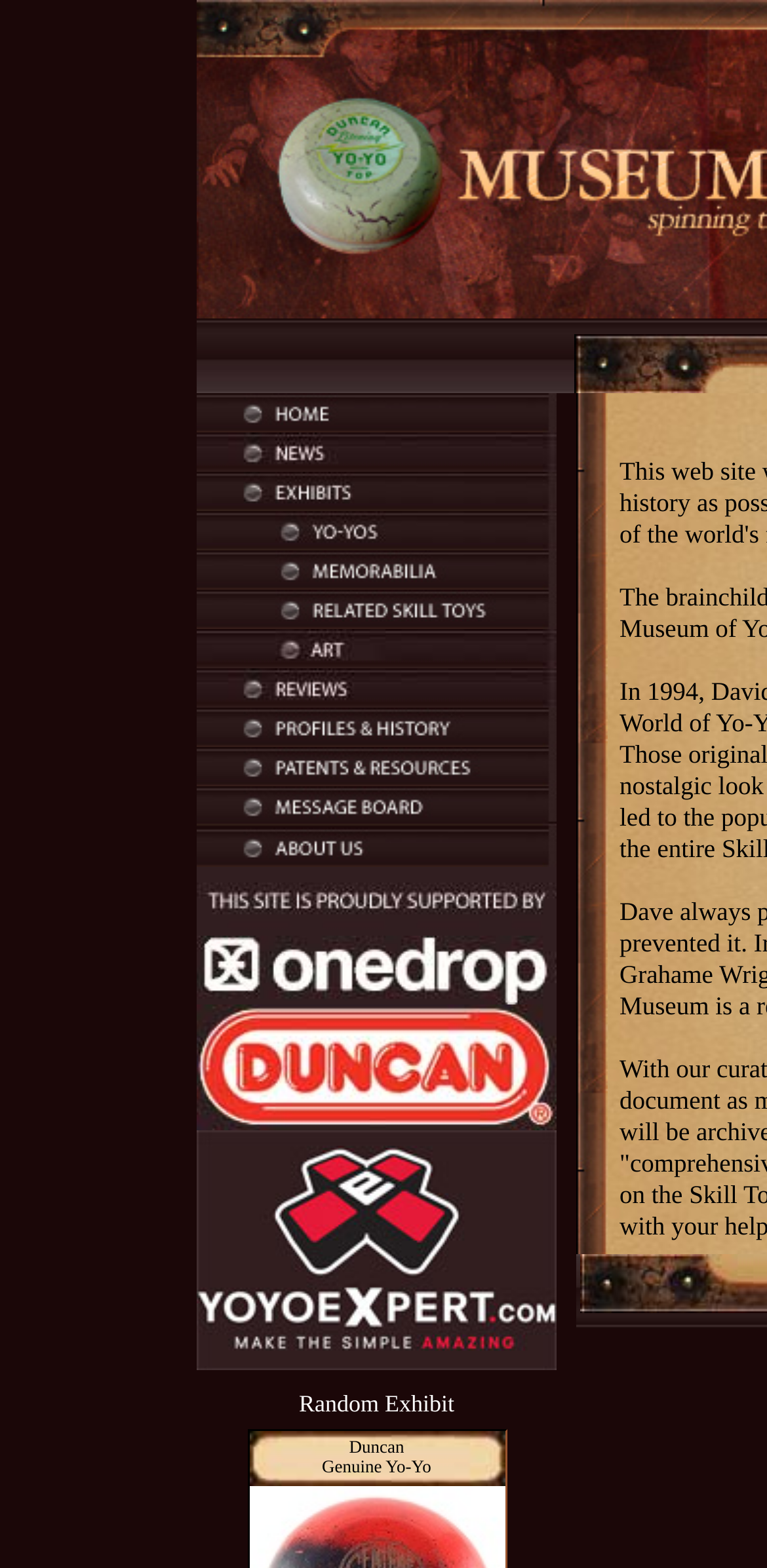Predict the bounding box of the UI element that fits this description: "alt="OneDrop"".

[0.256, 0.625, 0.726, 0.644]